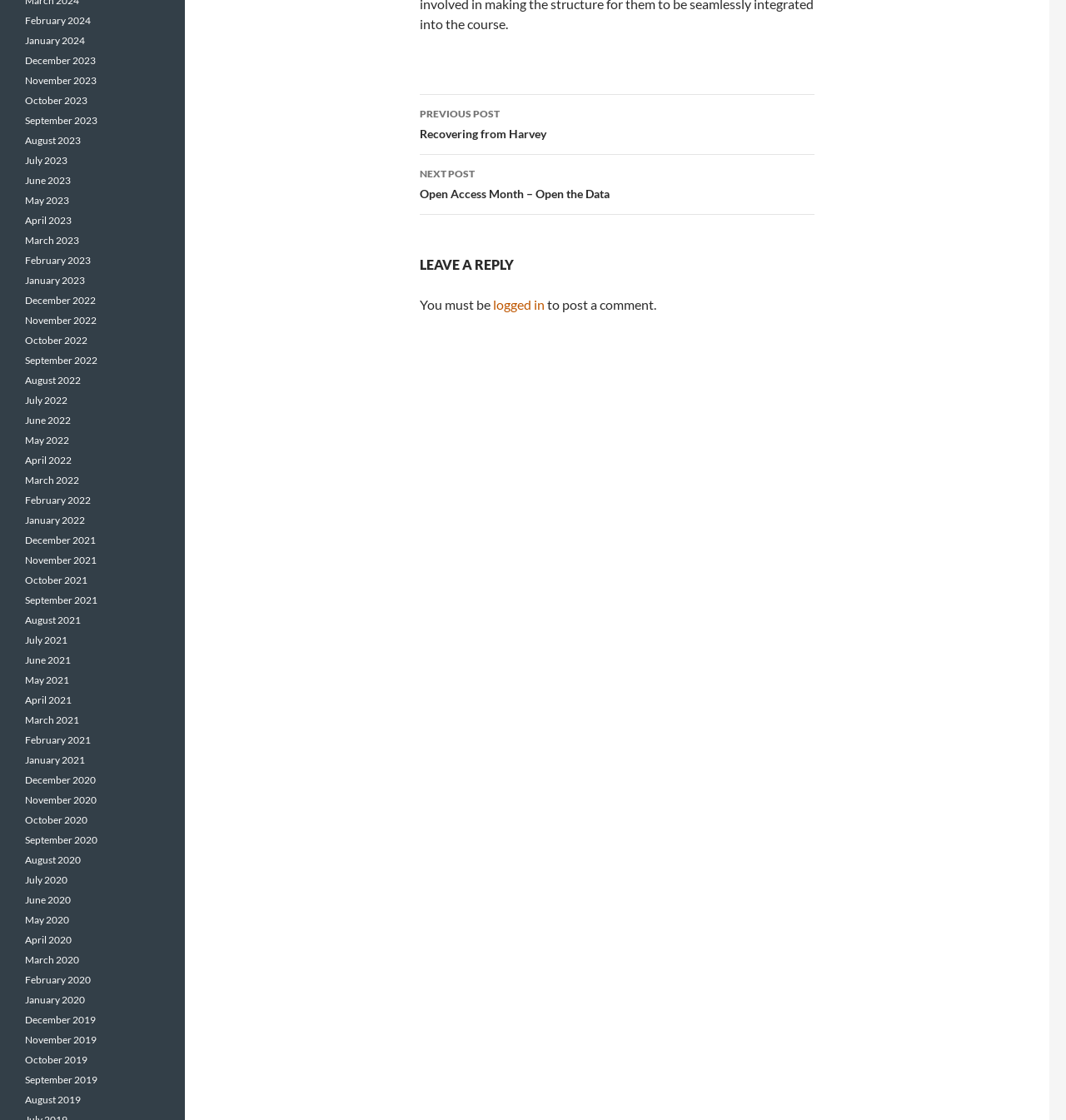Identify the bounding box coordinates of the clickable region necessary to fulfill the following instruction: "Click on the 'LEAVE A REPLY' heading". The bounding box coordinates should be four float numbers between 0 and 1, i.e., [left, top, right, bottom].

[0.394, 0.228, 0.764, 0.245]